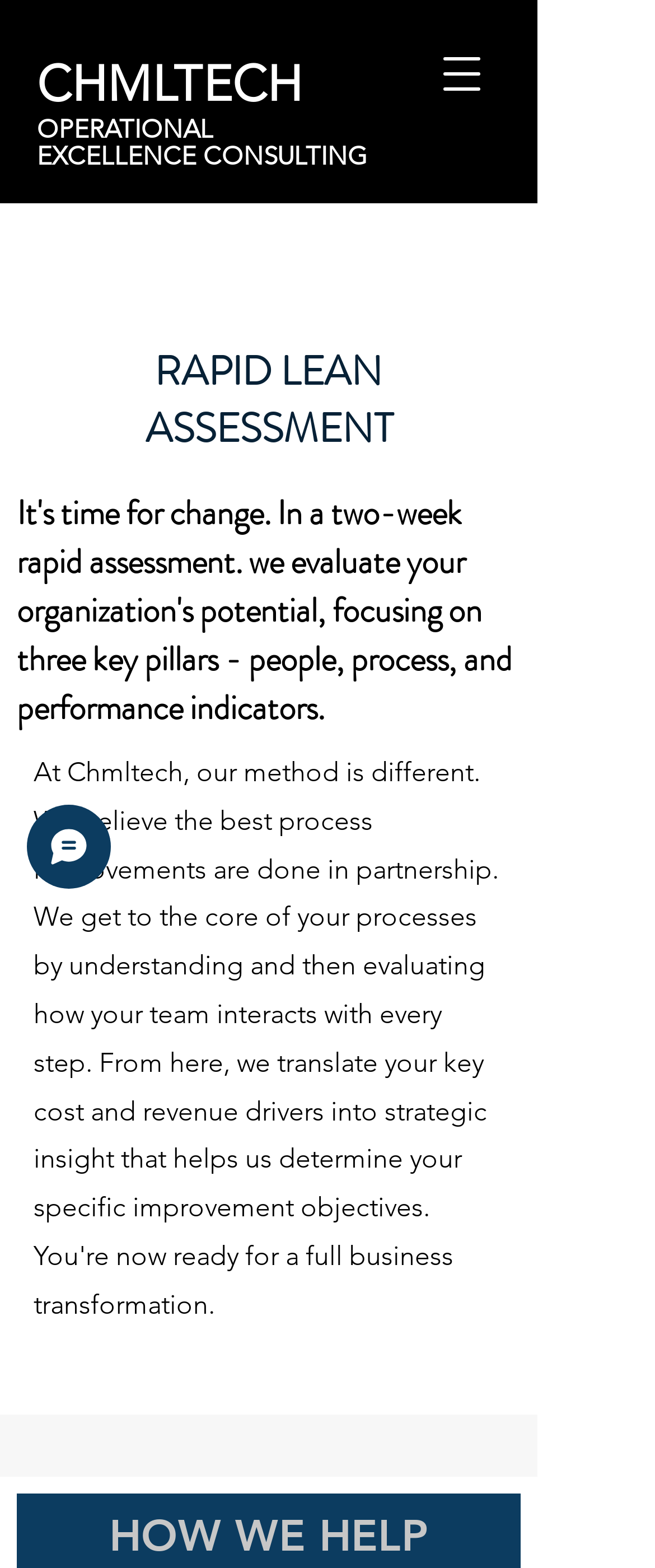How many key pillars are focused on in the rapid assessment?
Refer to the image and offer an in-depth and detailed answer to the question.

According to the webpage, in a two-week rapid assessment, the organization's potential is evaluated, focusing on three key pillars - people, process, and performance indicators.